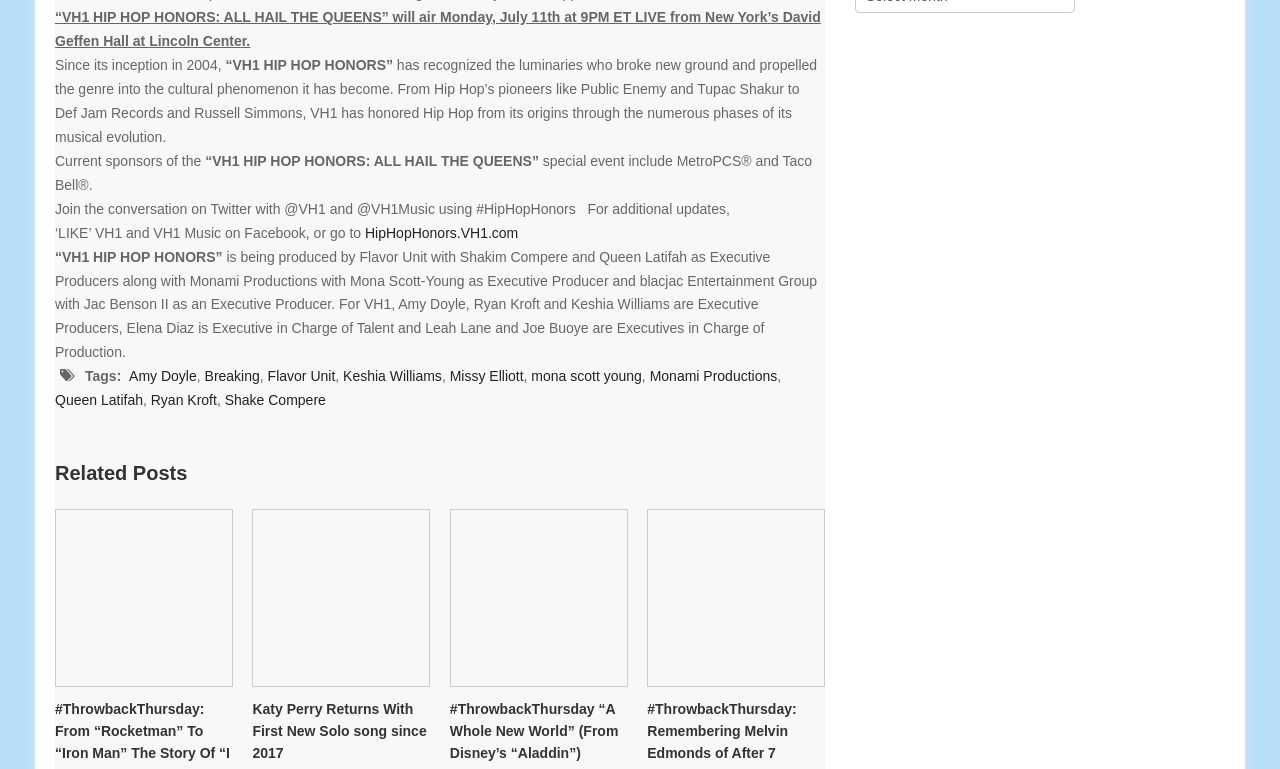Extract the bounding box coordinates for the UI element described by the text: "mona scott young". The coordinates should be in the form of [left, top, right, bottom] with values between 0 and 1.

[0.415, 0.479, 0.501, 0.5]